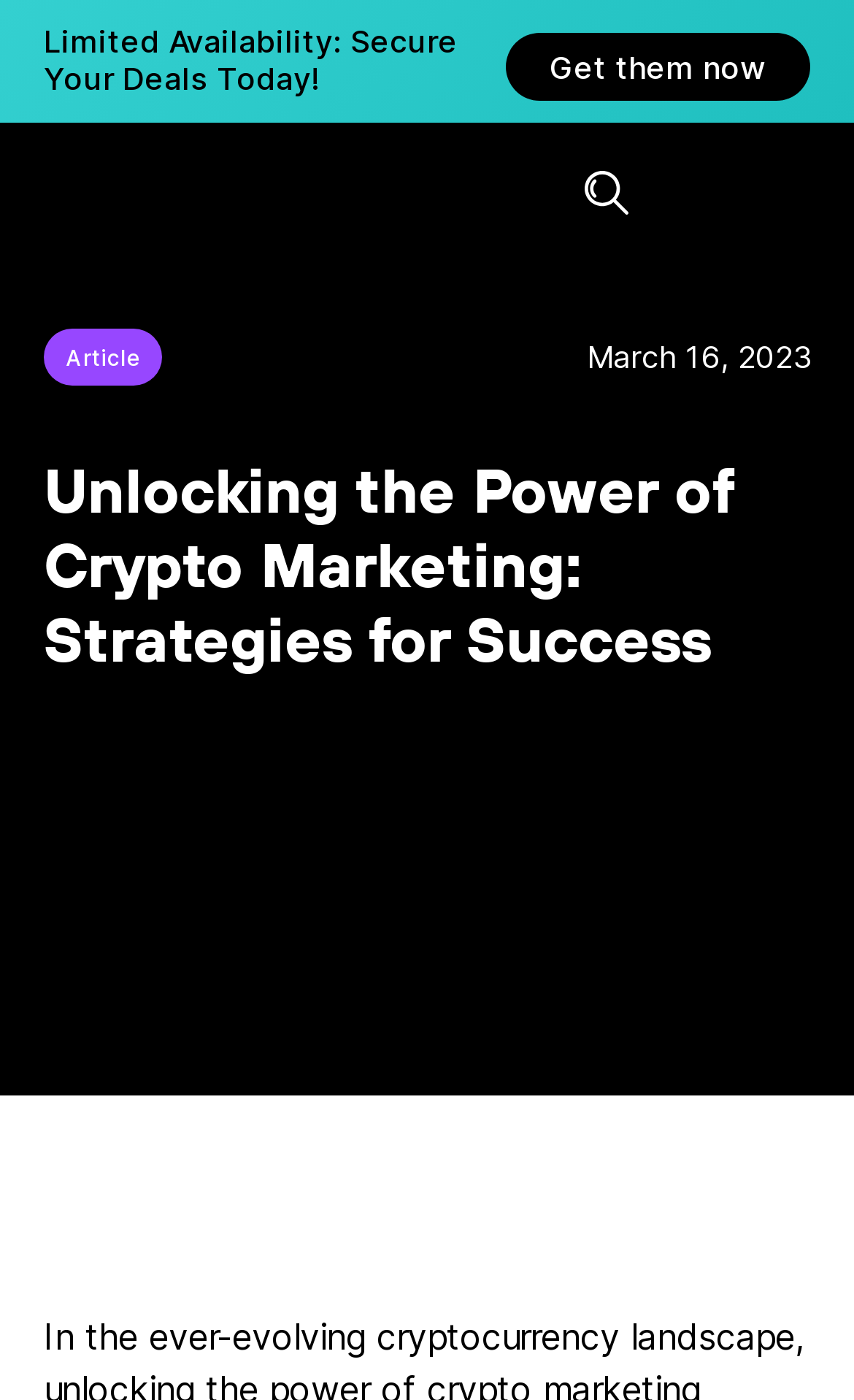Predict the bounding box of the UI element based on this description: "Get them now".

[0.592, 0.023, 0.949, 0.072]